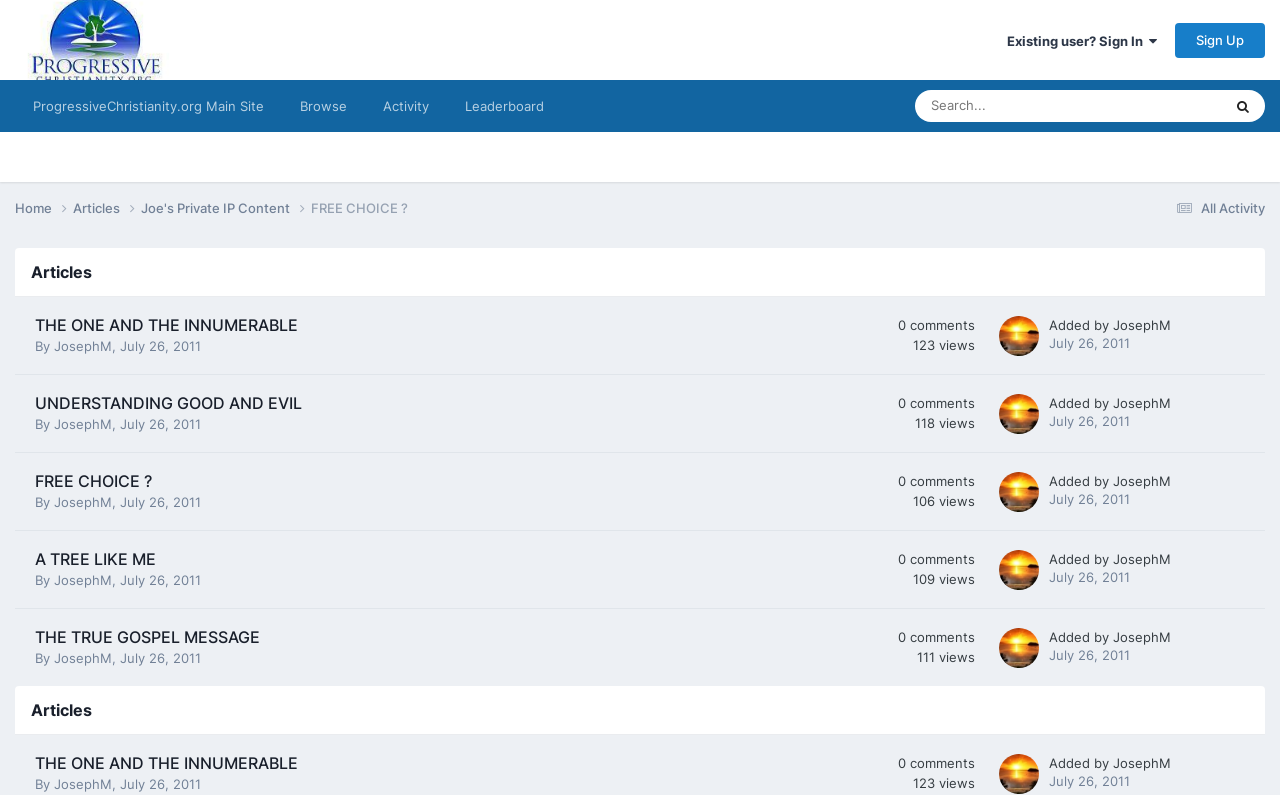Offer a comprehensive description of the webpage’s content and structure.

This webpage appears to be a discussion board or forum, with a focus on articles and user-generated content. At the top of the page, there is a navigation menu with links to "ProgressiveChristianity.org Discussion Board", "Existing user? Sign In", "Sign Up", "ProgressiveChristianity.org Main Site", "Browse", "Activity", and "Leaderboard". There is also a search box and a button to search.

Below the navigation menu, there is a section with a heading "Articles" and a list of article titles, each with a link to the article. The article titles include "THE ONE AND THE INNUMERABLE", "UNDERSTANDING GOOD AND EVIL", "FREE CHOICE?", and "A TREE LIKE ME". Each article title is accompanied by the author's name, "JosephM", and the date and time of posting.

To the right of each article title, there is information about the number of comments and views for each article. There is also an image of the author, "JosephM", next to each article title.

The articles are arranged in a vertical list, with the most recent article at the top. The layout is clean and easy to read, with clear headings and concise text.